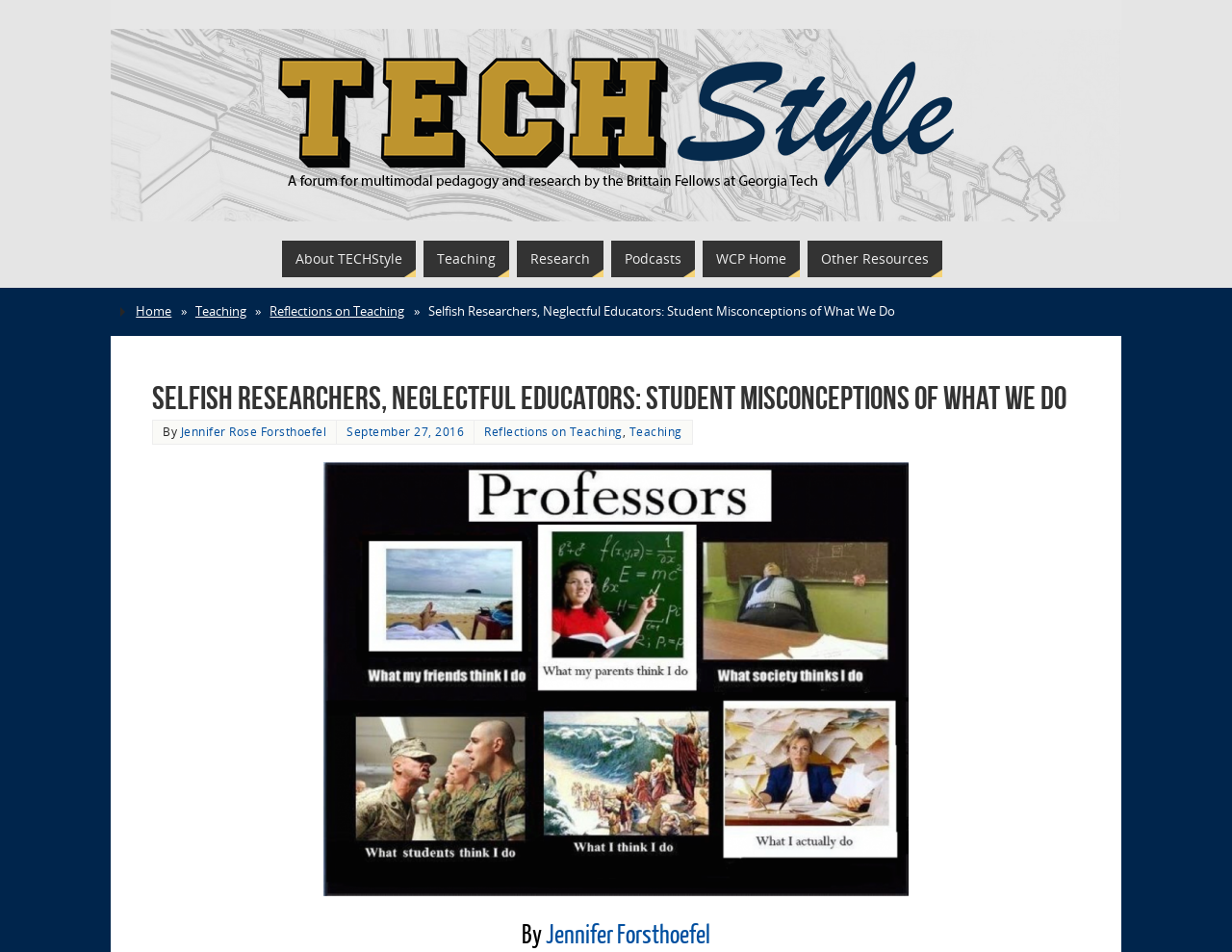What is the name of the image at the bottom of the page? Based on the screenshot, please respond with a single word or phrase.

picture1